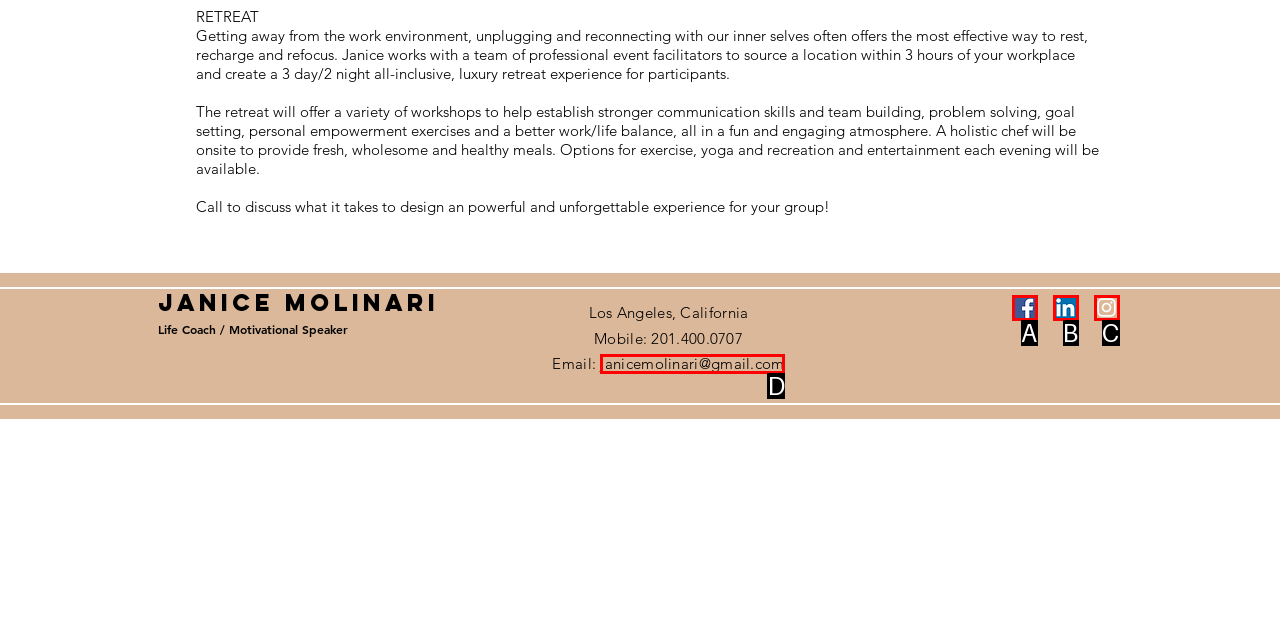Find the option that fits the given description: janicemolinari@gmail.com
Answer with the letter representing the correct choice directly.

D